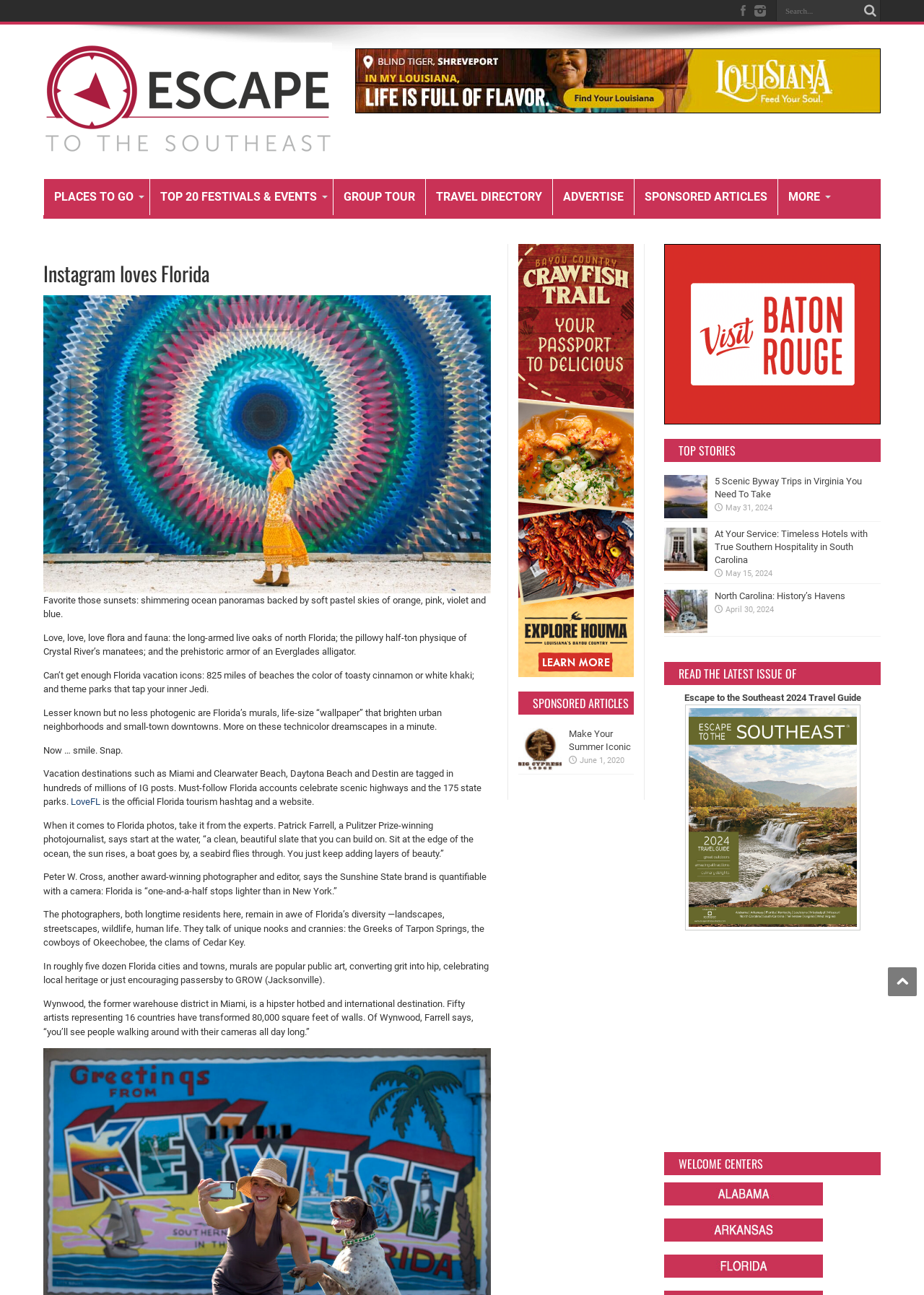Respond to the question below with a single word or phrase:
What is the name of the hashtag mentioned in the webpage?

LoveFL